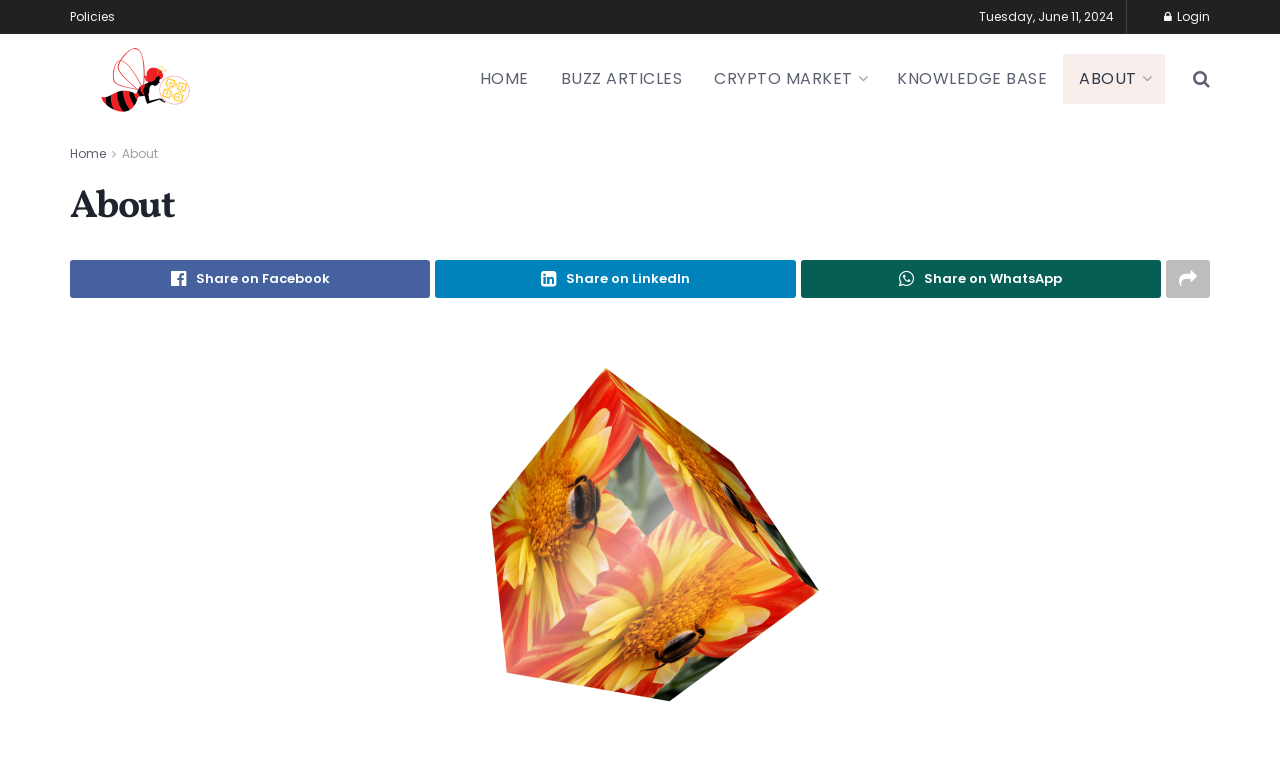Explain the webpage's layout and main content in detail.

The webpage is about "Buzz On The Block" and its mission to inform and educate. At the top left, there is a link to "Policies" and a static text displaying the current date, "Tuesday, June 11, 2024". On the top right, there is a login link with an icon. Below the date, there is a logo of "Buzz On The Block" which is also a link.

The main navigation menu is located below the logo, consisting of five links: "HOME", "BUZZ ARTICLES", "CRYPTO MARKET" with an icon, "KNOWLEDGE BASE", and "ABOUT" with an icon. To the right of the navigation menu, there is a small icon link.

The main content of the page starts with a heading "About" at the top. Below the heading, there are three social media sharing links: "Share on Facebook", "Share on LinkedIn", and "Share on WhatsApp", each with an icon. On the right side of these links, there is another icon link.

The main content area features a large figure, which is an image of a cube, taking up most of the page's width and height.